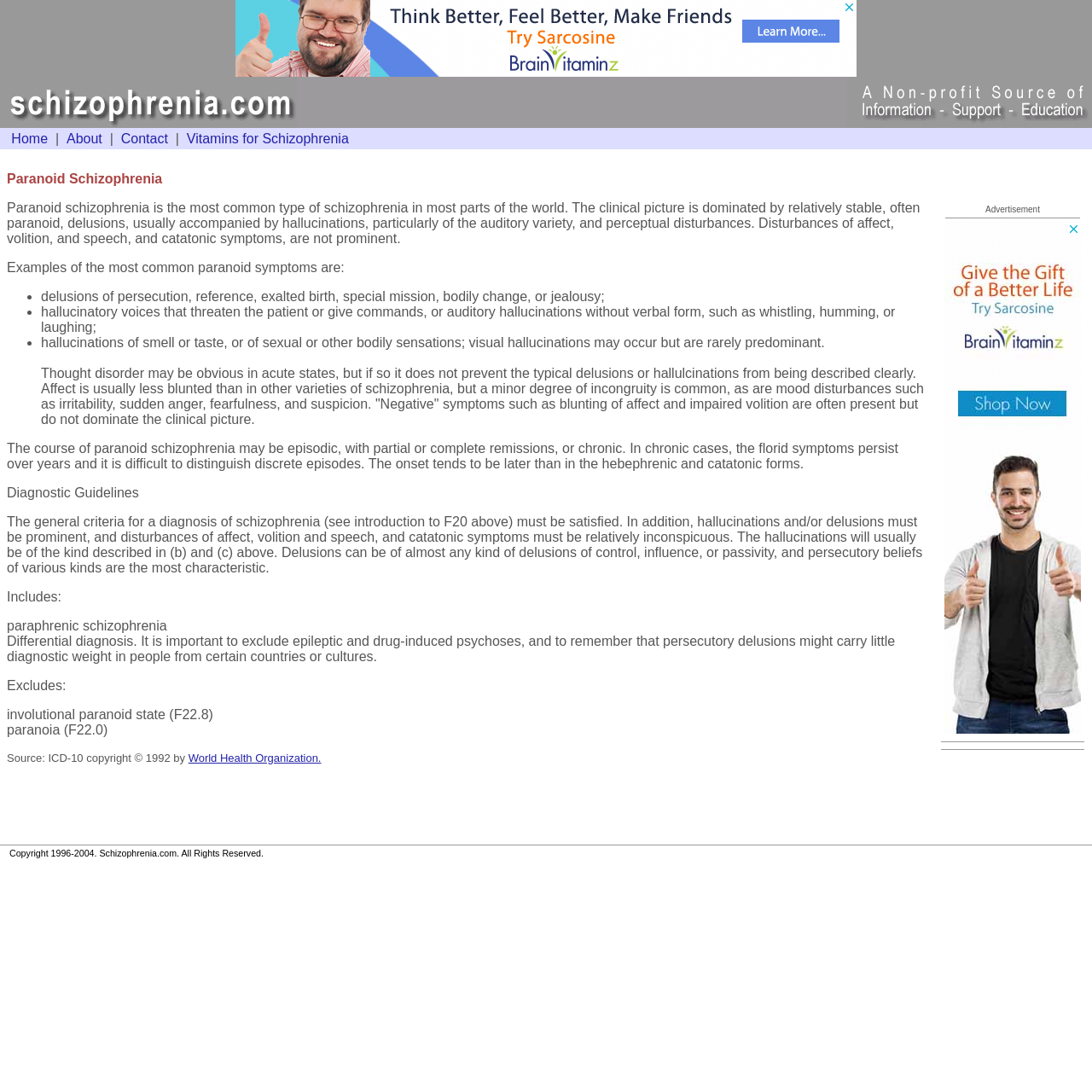Offer a detailed explanation of the webpage layout and contents.

The webpage is about paranoid schizophrenia, a type of schizophrenia. At the top, there is a layout table with an advertisement iframe taking up most of the width. Below it, there is a navigation menu with links to "Home", "About", "Contact", and "Vitamins for Schizophrenia". 

The main content of the webpage is divided into two sections. The first section has a heading "Paranoid Schizophrenia" and provides a detailed description of the condition, including its clinical picture, symptoms, and diagnostic guidelines. The text is organized into paragraphs and bullet points, making it easy to read and understand.

The second section is an advertisement area, taking up the right side of the webpage. It contains multiple images and iframes, likely displaying advertisements. 

At the very bottom of the webpage, there is a small image.